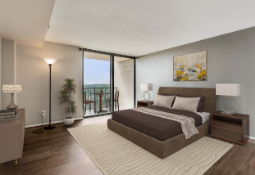Break down the image and describe each part extensively.

This inviting bedroom features a modern design, highlighting a large window that offers a glimpse of outdoor scenery, enhancing the brightness of the space. The bed is adorned with a chocolate-brown comforter and matching pillows, adding a touch of elegance. Flanking the bed are two stylish nightstands, each with a contemporary lamp, providing both functionality and aesthetic appeal. A plush area rug covers the hardwood flooring, contributing warmth to the room. In the corner, a potted plant adds a touch of greenery, while a scenic piece of artwork hangs above the bed, tying the room together with a pop of color. This space is designed to be both comfortable and visually appealing, perfect for relaxation and rest.